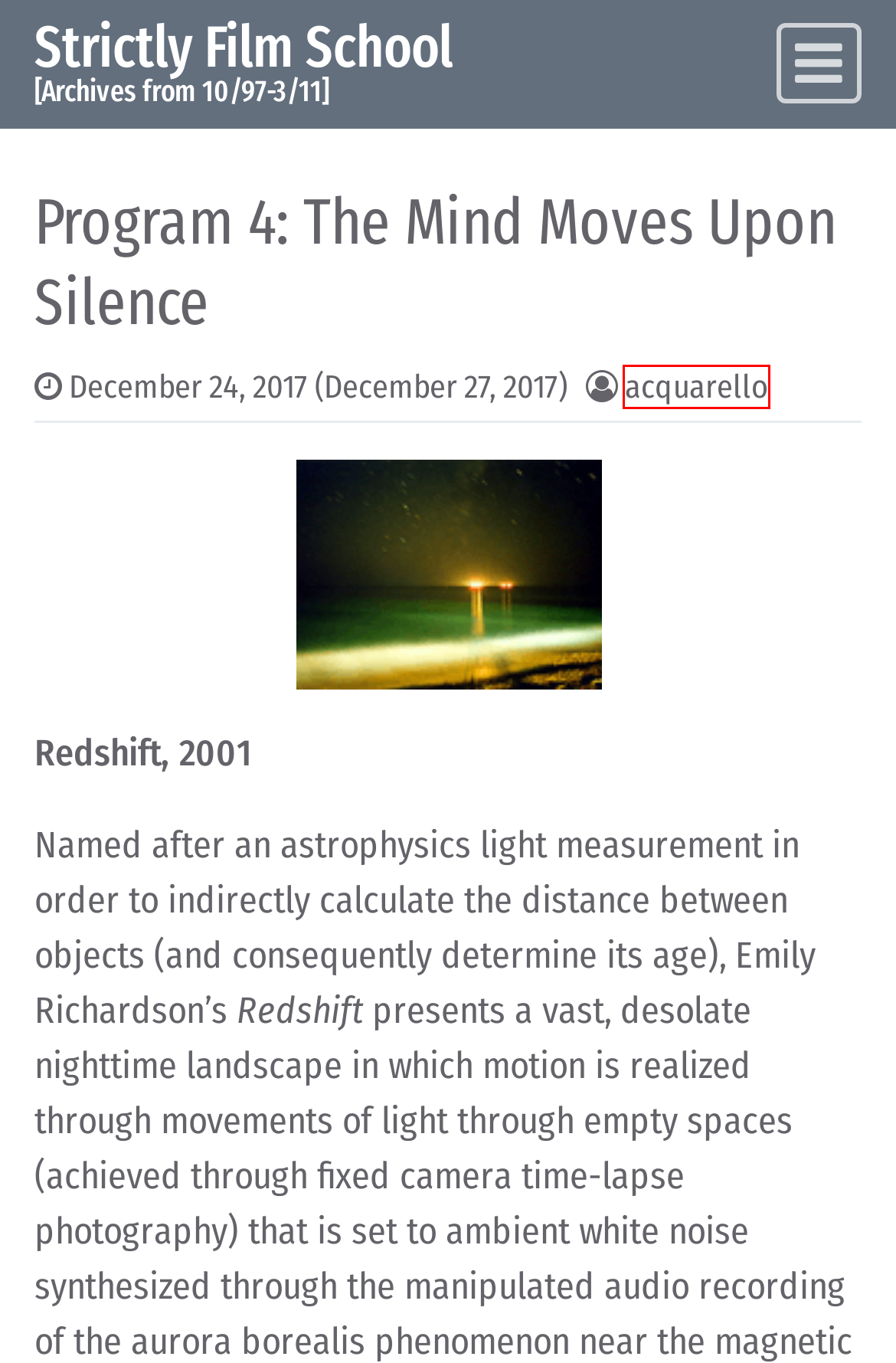You have a screenshot of a webpage with a red bounding box around an element. Identify the webpage description that best fits the new page that appears after clicking the selected element in the red bounding box. Here are the candidates:
A. acquarello – Strictly Film School
B. Alphabetical Reading List – Strictly Film School
C. New York African Film Festival – Strictly Film School
D. Korean Cinema – Strictly Film School
E. Esther, 1986 – Strictly Film School
F. Strictly Film School – [Archives from 10/97-3/11]
G. Chris Marker – Strictly Film School
H. Harun Farocki – Strictly Film School

A